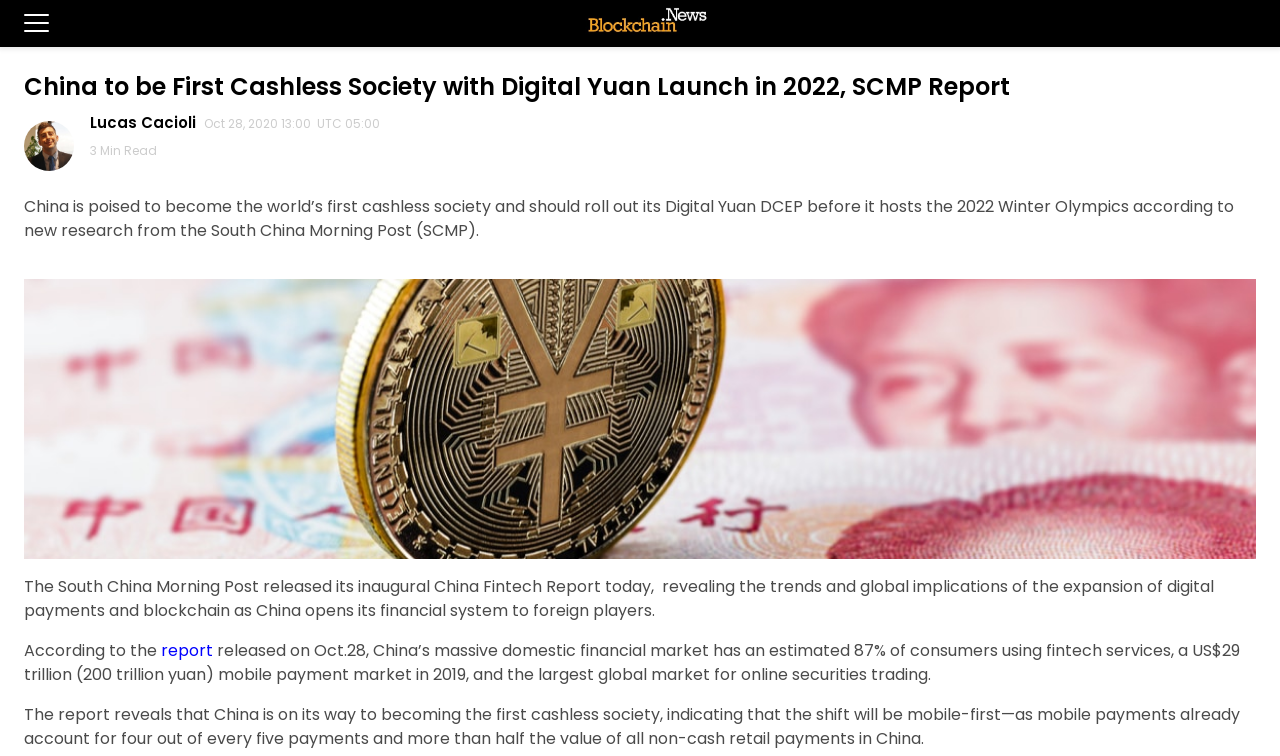What is the topic of the article?
Look at the image and respond with a single word or a short phrase.

Digital Yuan